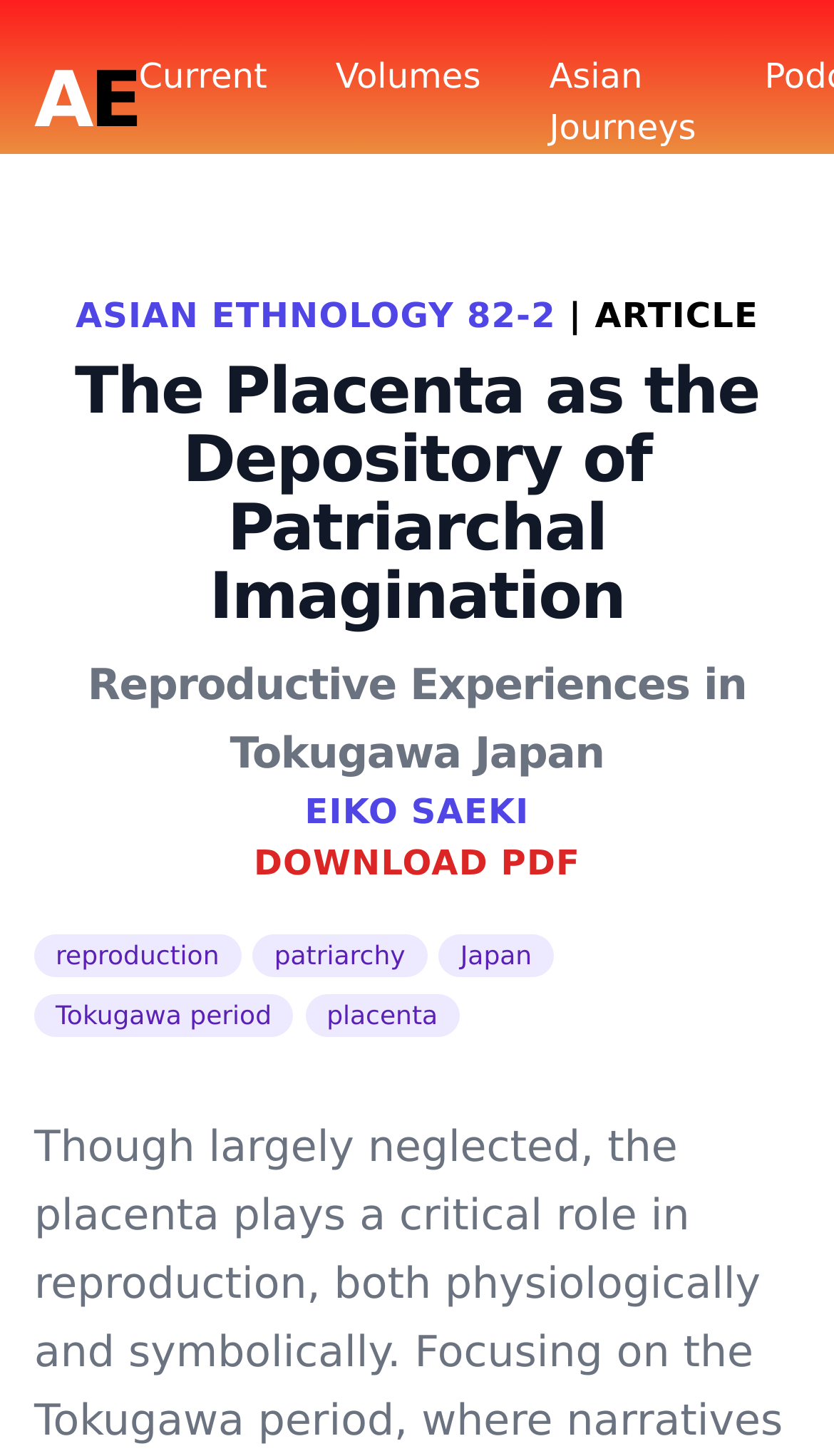Extract the bounding box of the UI element described as: "Baby Bed".

None